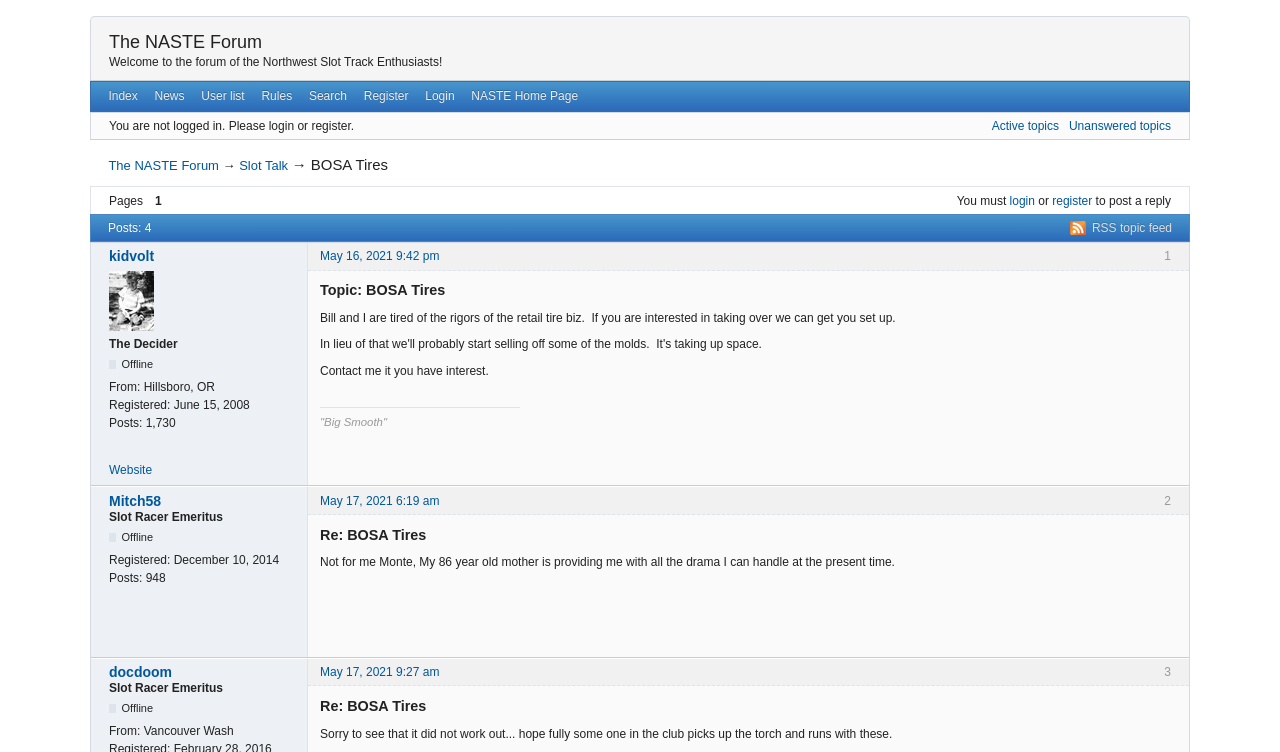Provide the bounding box coordinates for the UI element described in this sentence: "Biblioteca Virtual". The coordinates should be four float values between 0 and 1, i.e., [left, top, right, bottom].

None